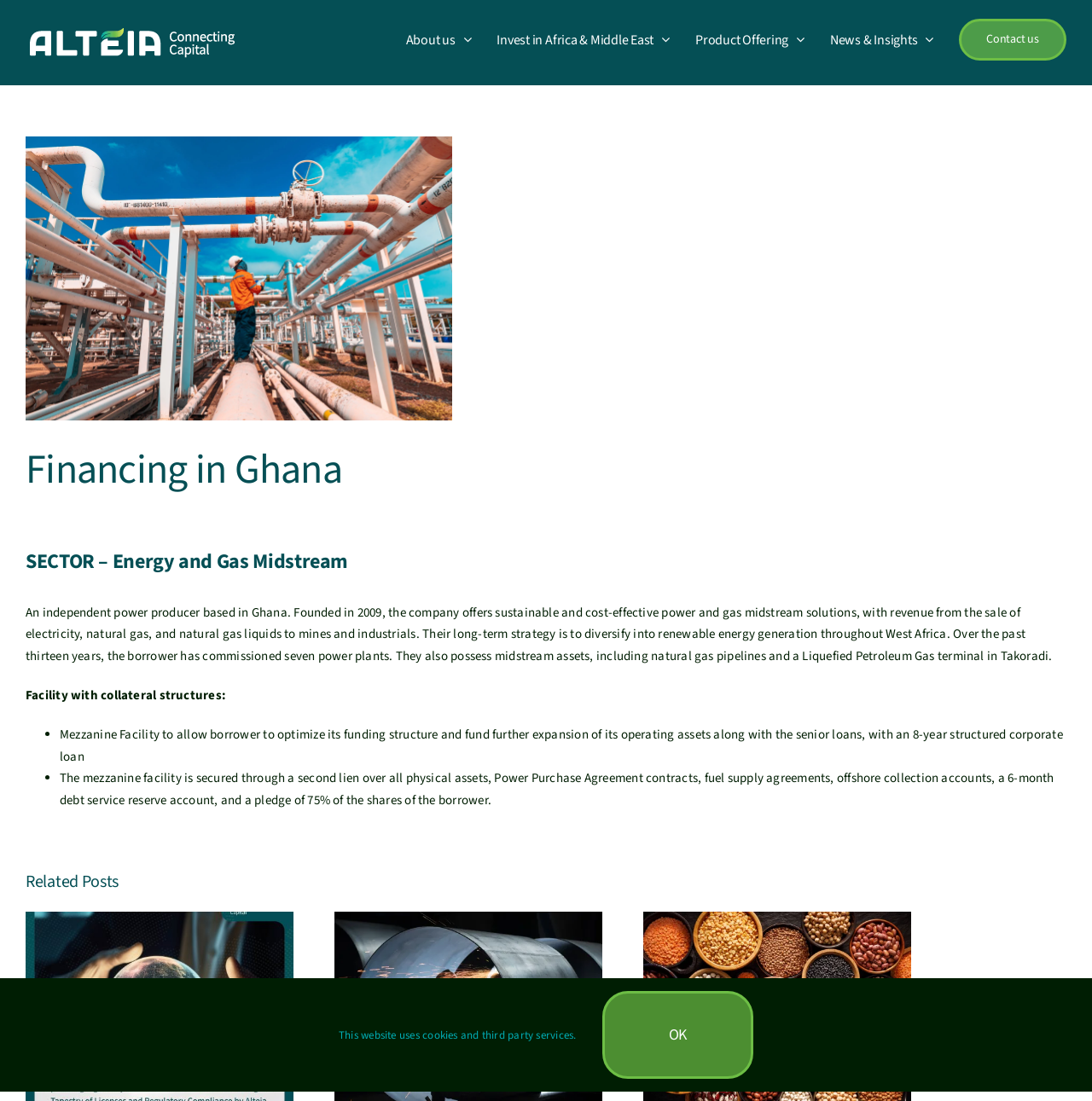Can you show the bounding box coordinates of the region to click on to complete the task described in the instruction: "Click the 'Alteia Fund Logo'"?

[0.023, 0.0, 0.219, 0.077]